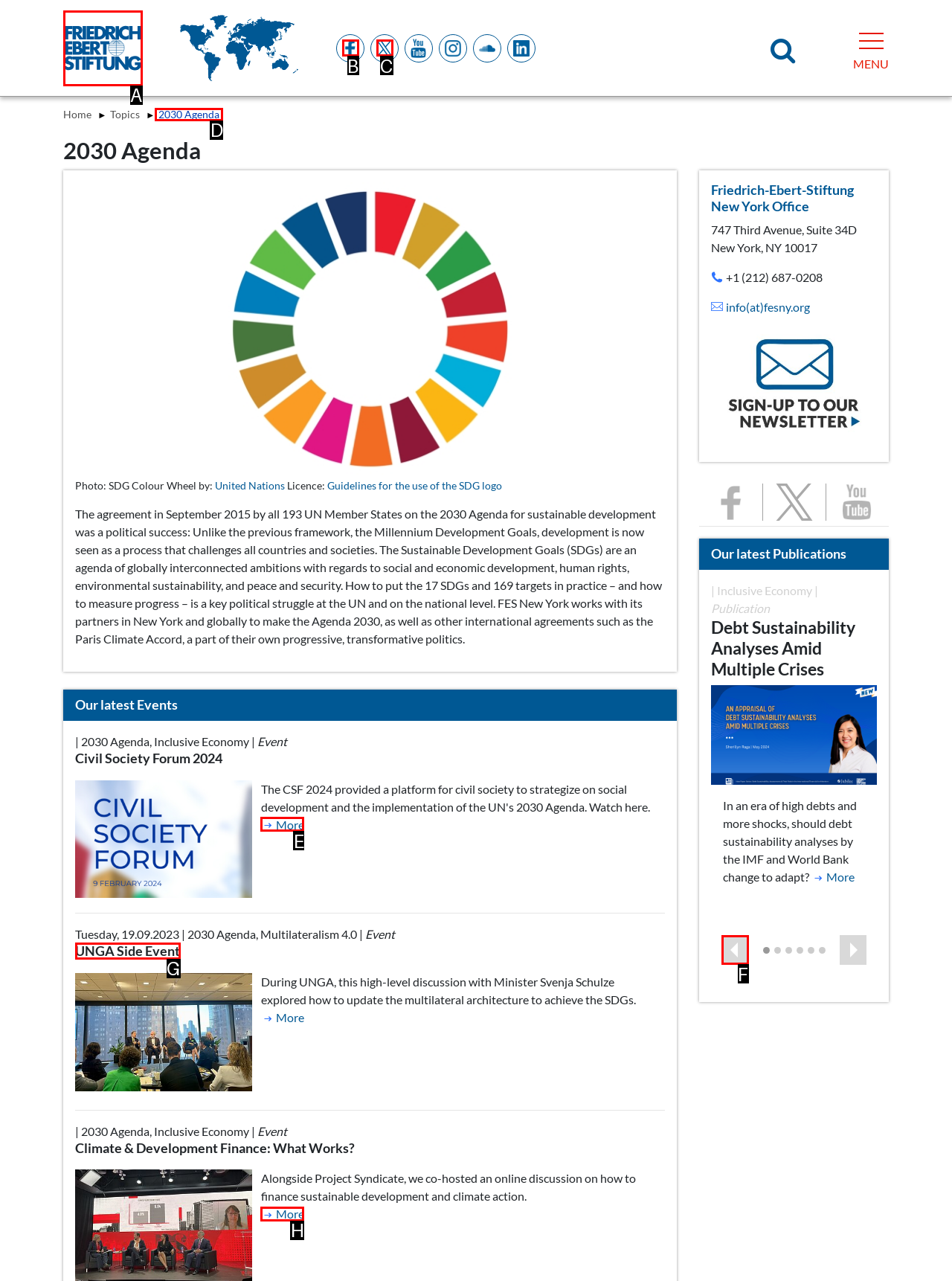Tell me which one HTML element I should click to complete the following task: View the previous publications
Answer with the option's letter from the given choices directly.

F